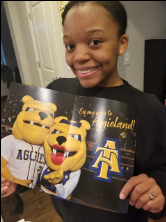Respond with a single word or short phrase to the following question: 
What is the color of the woman's sweatshirt?

Black